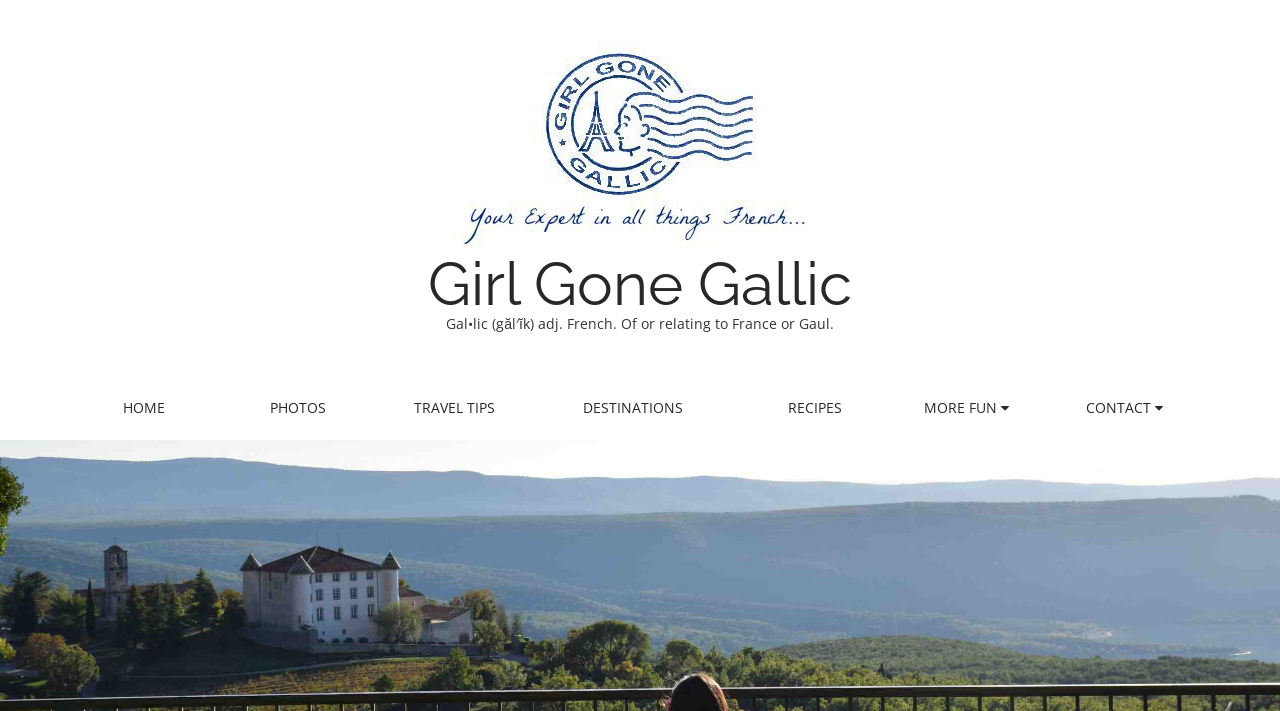Please answer the following question using a single word or phrase: 
What is the definition of Gallic?

French. Of or relating to France or Gaul.